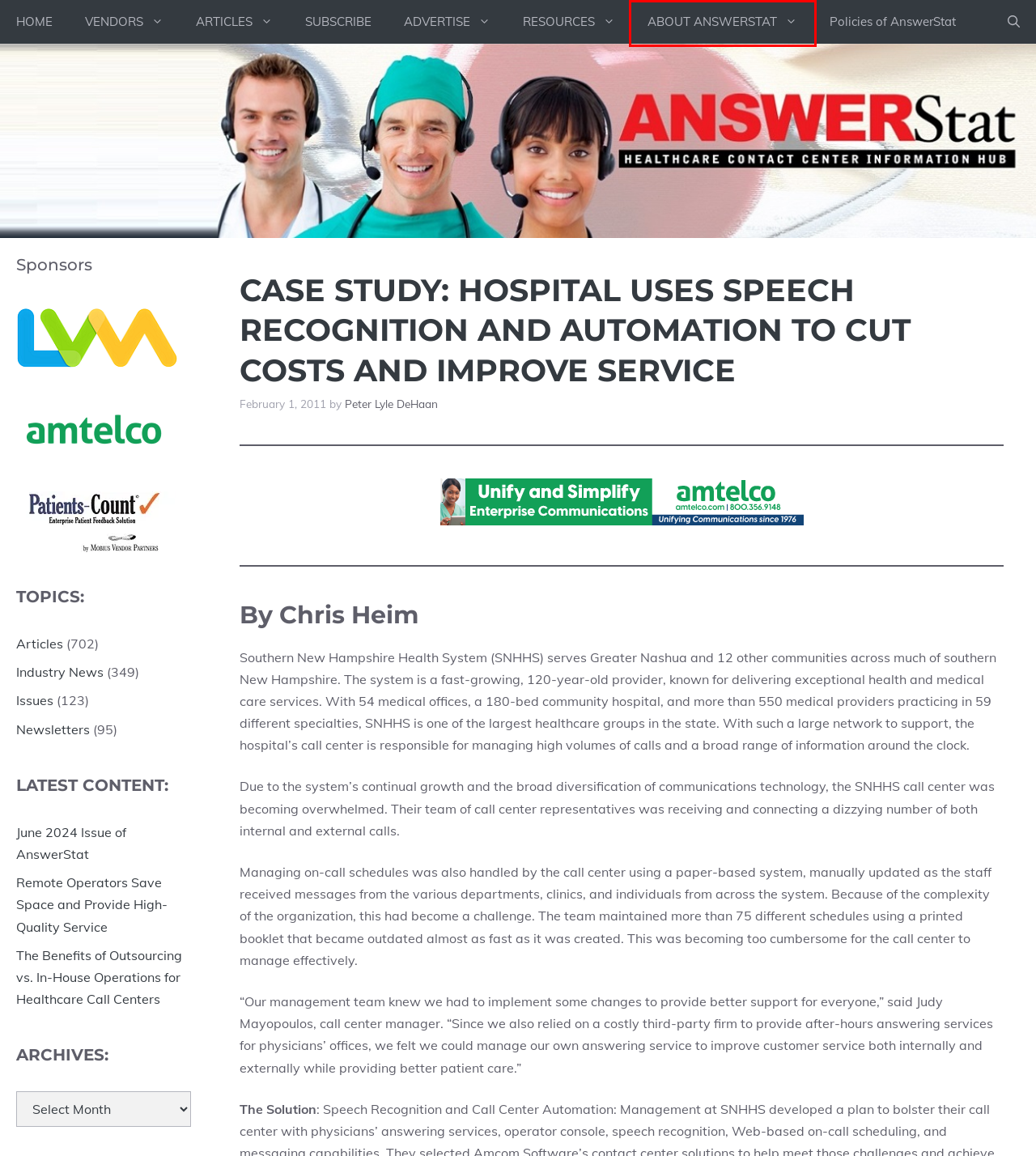You are presented with a screenshot of a webpage containing a red bounding box around an element. Determine which webpage description best describes the new webpage after clicking on the highlighted element. Here are the candidates:
A. Advertising Opportunities
B. Healthcare Contact Center Vendor Info
C. Issues Archives - AnswerStat
D. About
E. The June 2024 Issue of AnswerStat
F. The Benefits of Outsourcing vs. In-House Operations for Healthcare Call Centers
G. Policies of AnswerStat - AnswerStat
H. Medical Call Center News: issue listings - AnswerStat

D